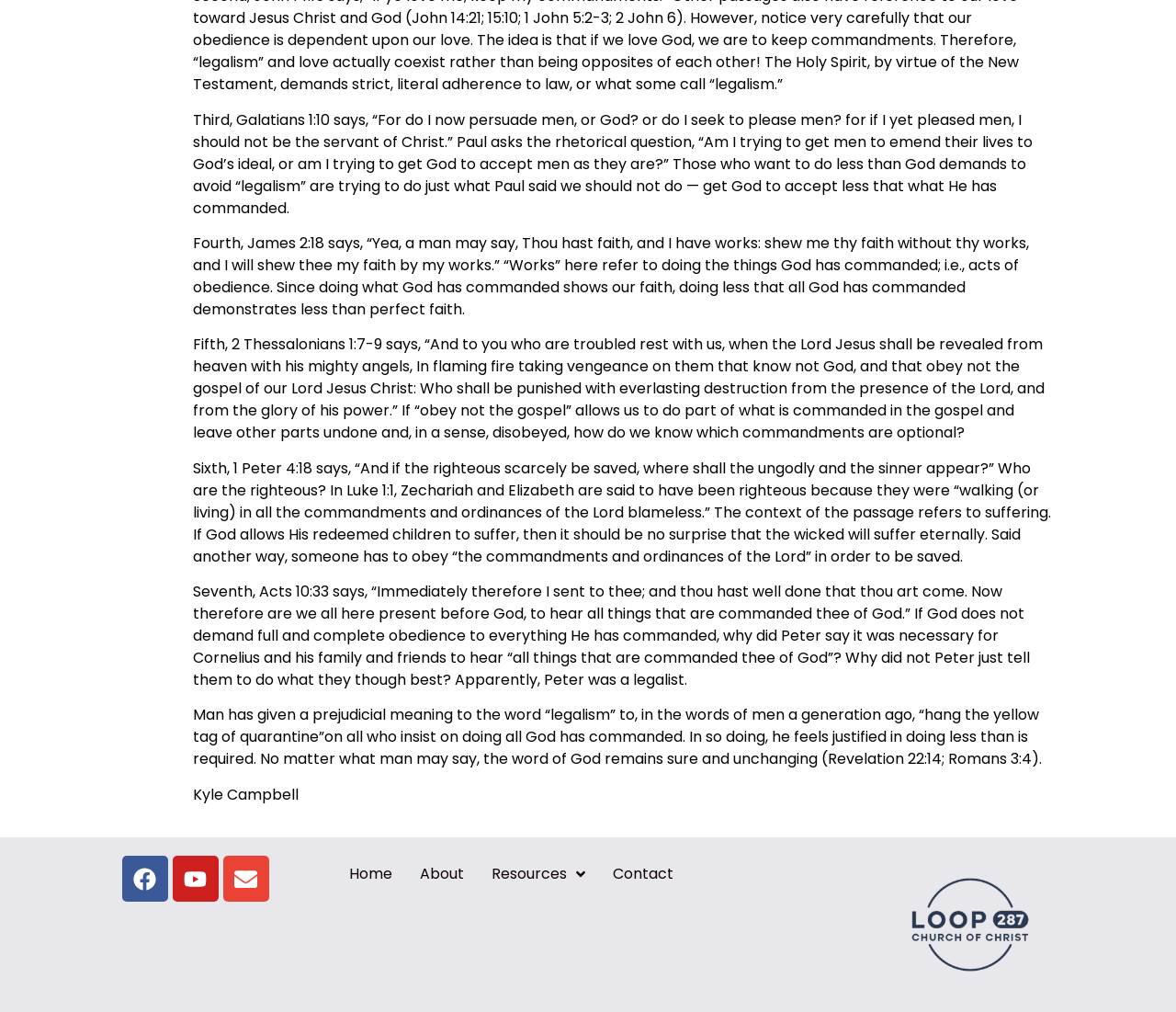Given the element description Contact, predict the bounding box coordinates for the UI element in the webpage screenshot. The format should be (top-left x, top-left y, bottom-right x, bottom-right y), and the values should be between 0 and 1.

[0.509, 0.846, 0.584, 0.882]